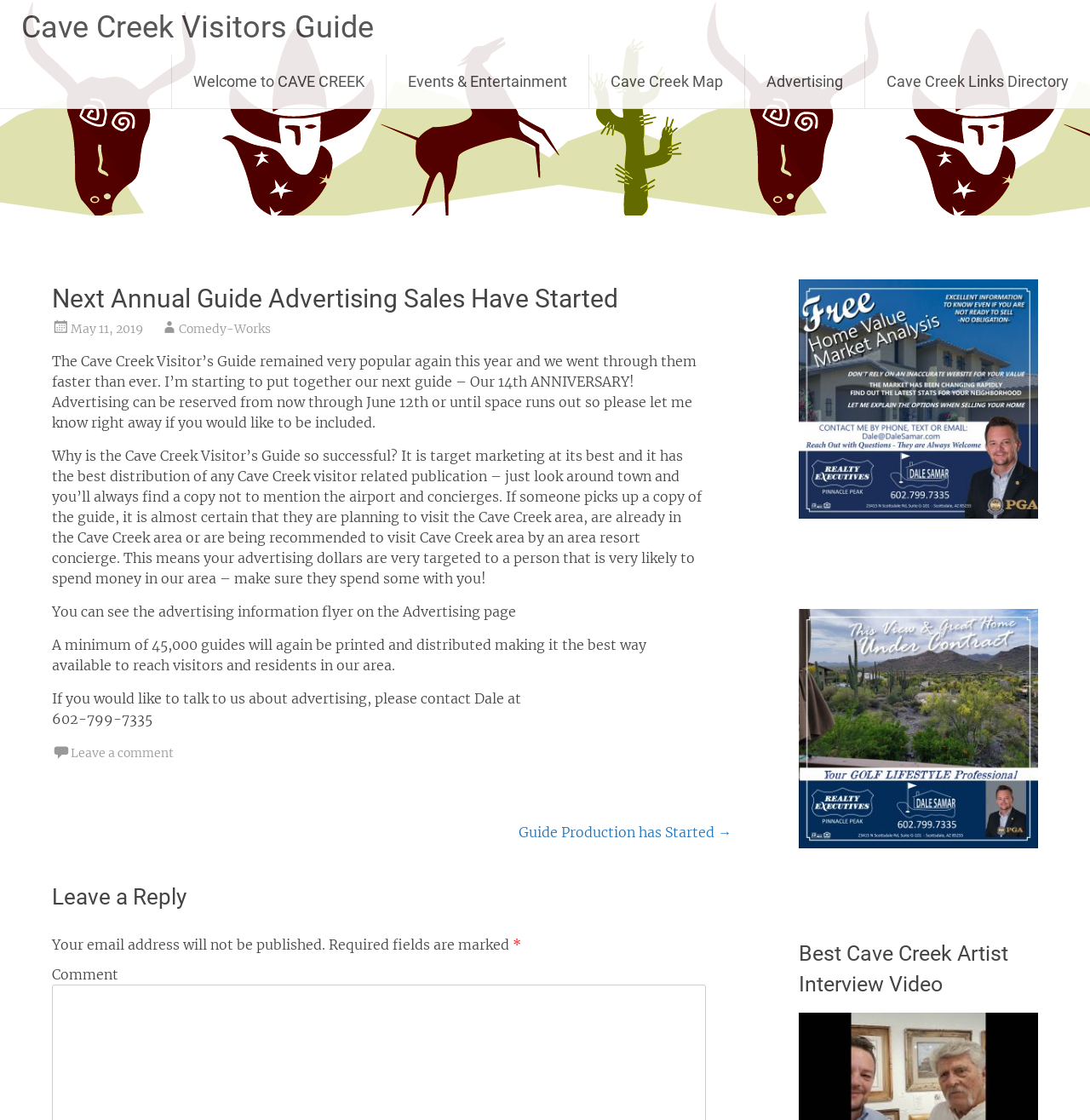Provide a comprehensive caption for the webpage.

The webpage is about the Cave Creek Visitor's Guide, with a focus on advertising sales for the next annual guide. At the top, there is a heading that reads "Cave Creek Visitors Guide" and a link to skip to the content. Below this, there are five links to different sections of the website, including "Welcome to CAVE CREEK", "Events & Entertainment", "Cave Creek Map", "Advertising", and "Cave Creek Links Directory".

The main content of the page is an article that discusses the popularity of the Cave Creek Visitor's Guide and the start of advertising sales for the next guide. The article is divided into several paragraphs, with headings and links scattered throughout. The first paragraph mentions the guide's popularity and the start of advertising sales. The second paragraph explains why the guide is successful, citing its targeted marketing and wide distribution. The third paragraph mentions the advertising information flyer, and the fourth paragraph discusses the distribution of the guide.

Below the article, there is a footer section with a link to leave a comment. There is also a section for post navigation, with a link to a previous post titled "Guide Production has Started". Further down, there is a section for leaving a reply, with fields for entering a comment and required fields marked with an asterisk.

On the right side of the page, there are three links, one of which is a heading that reads "Best Cave Creek Artist Interview Video".